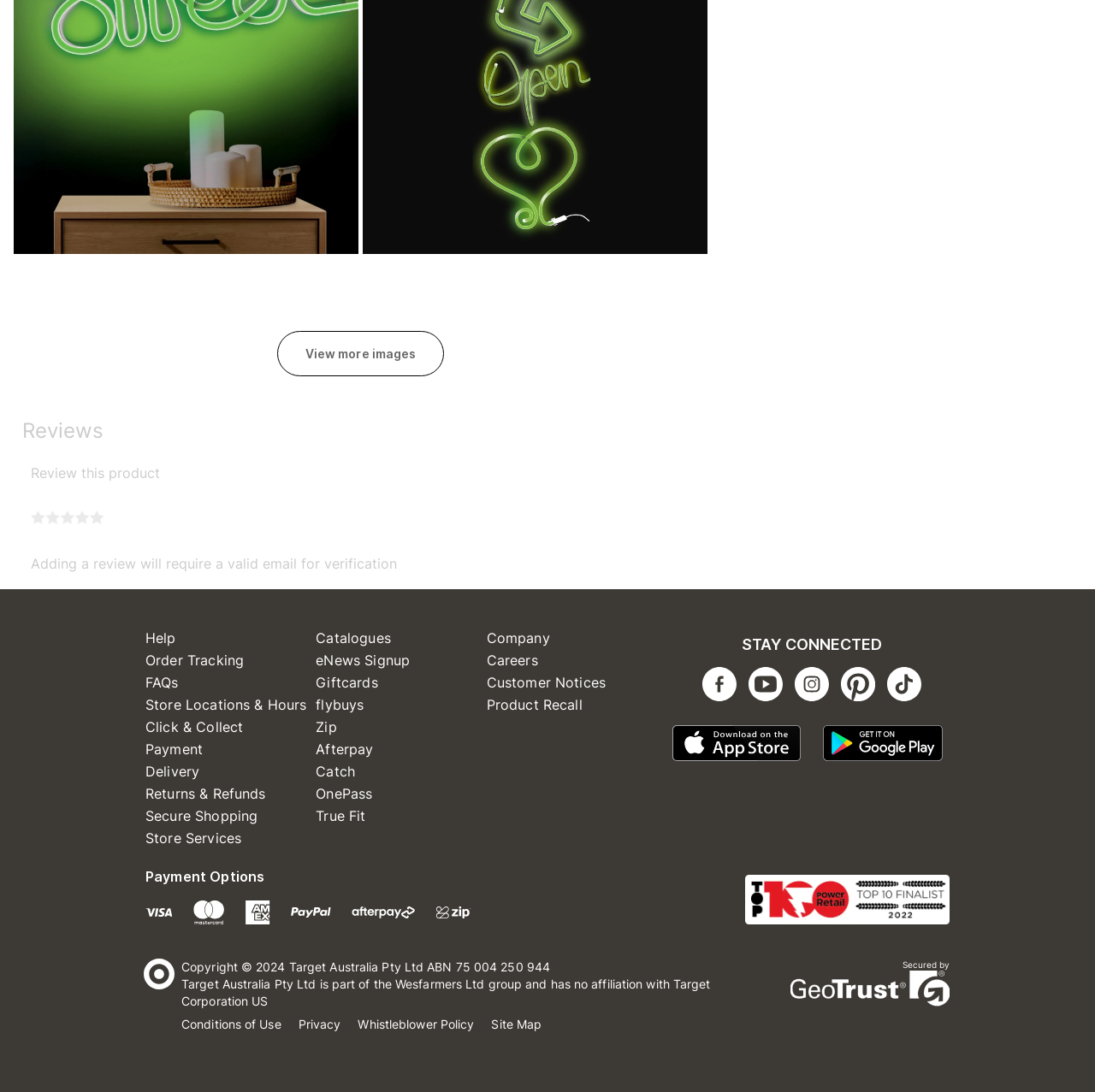Use a single word or phrase to respond to the question:
What is the company's ABN number?

75 004 250 944